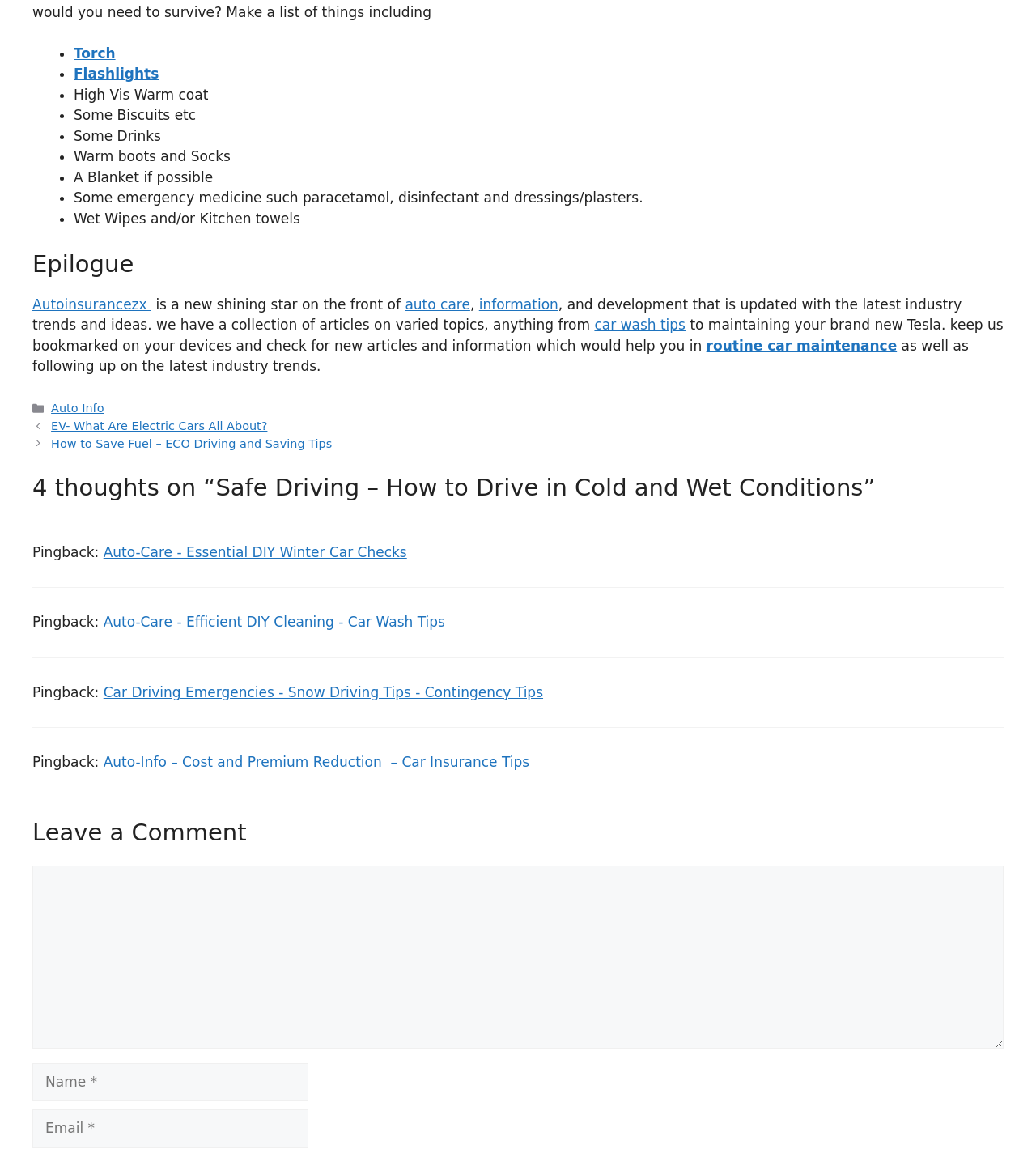Identify the bounding box coordinates of the region I need to click to complete this instruction: "Enter text in the 'Comment' field".

[0.031, 0.753, 0.969, 0.913]